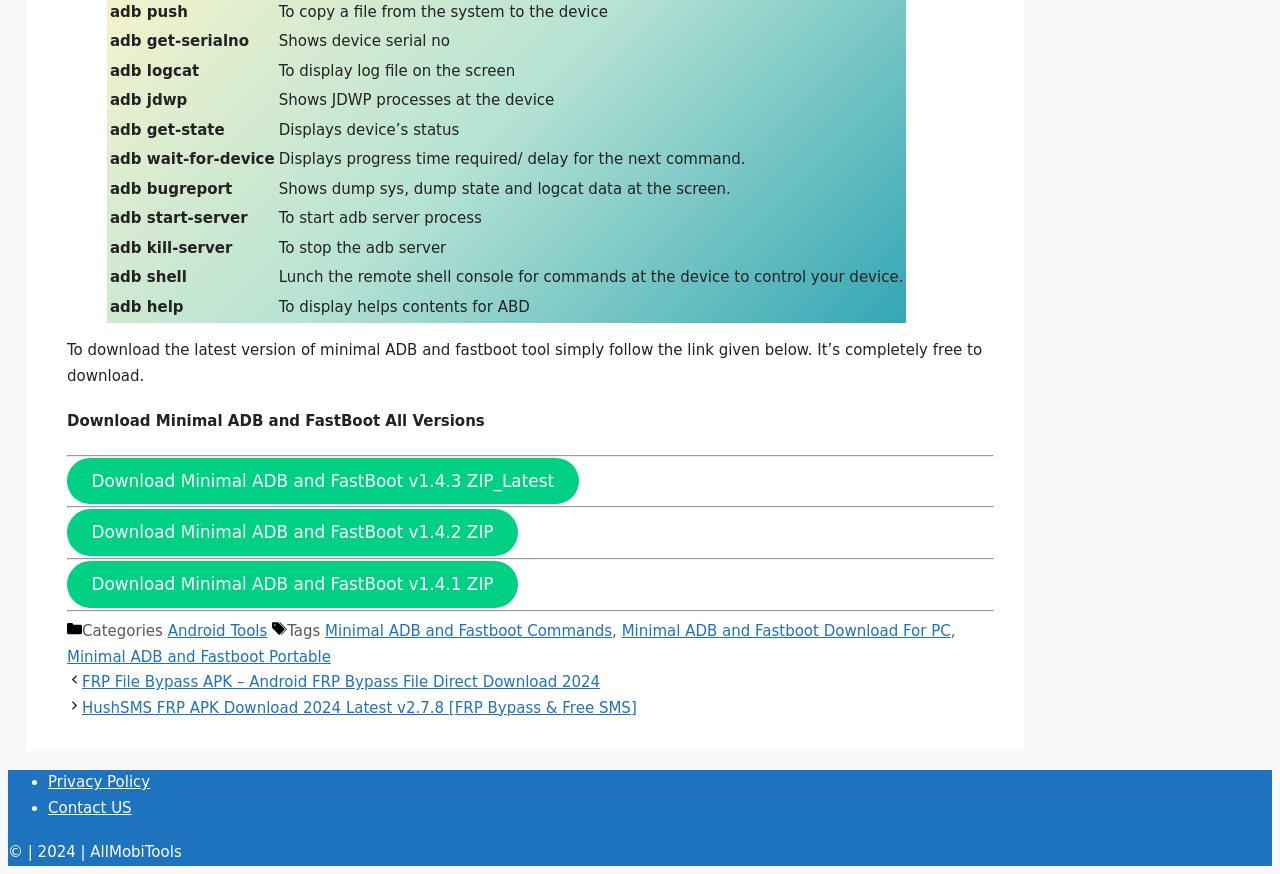Highlight the bounding box coordinates of the region I should click on to meet the following instruction: "Write a review".

None